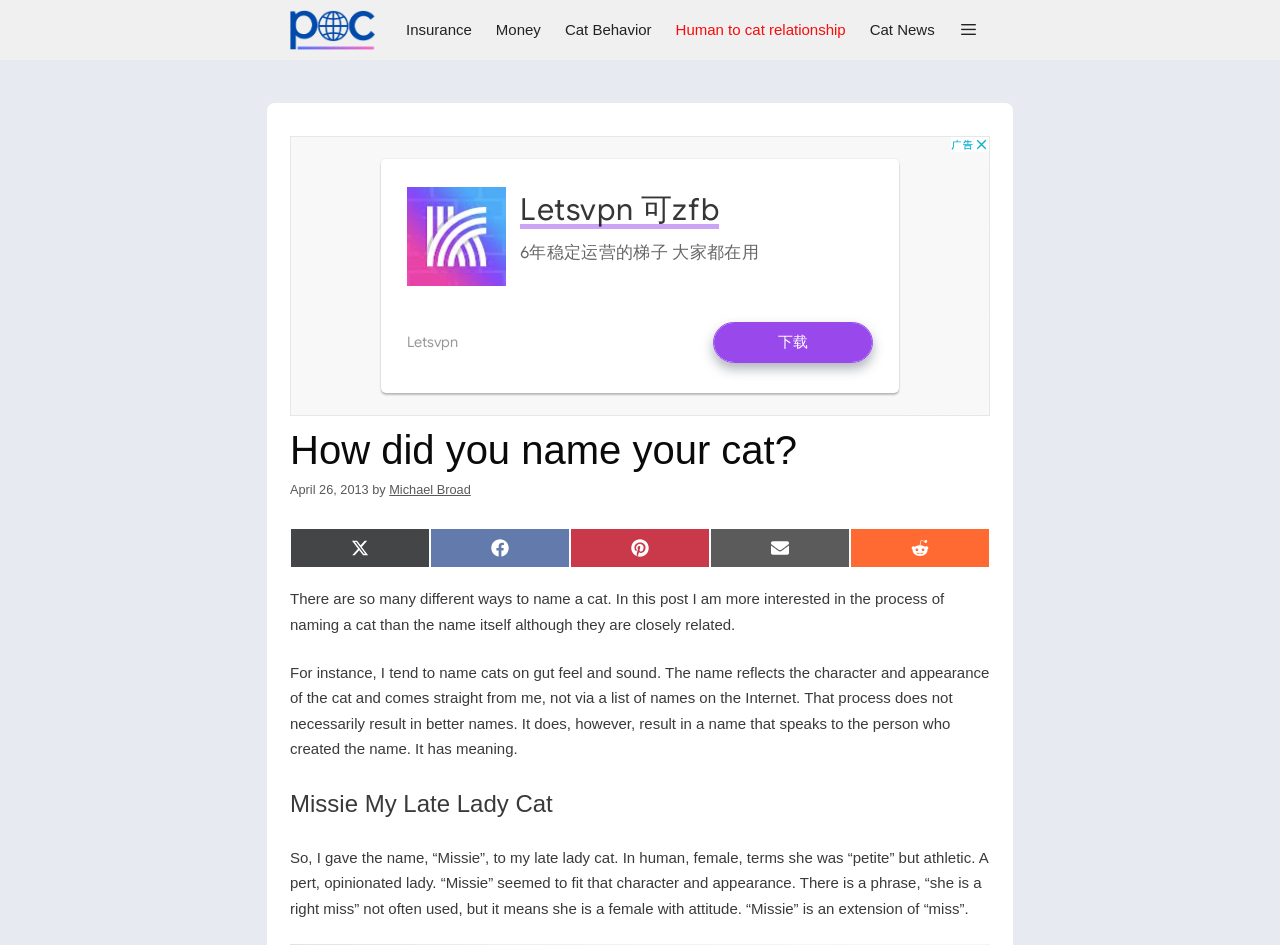Identify the bounding box coordinates of the region I need to click to complete this instruction: "Click on the 'Freethinking Animal Advocacy' link".

[0.227, 0.0, 0.301, 0.063]